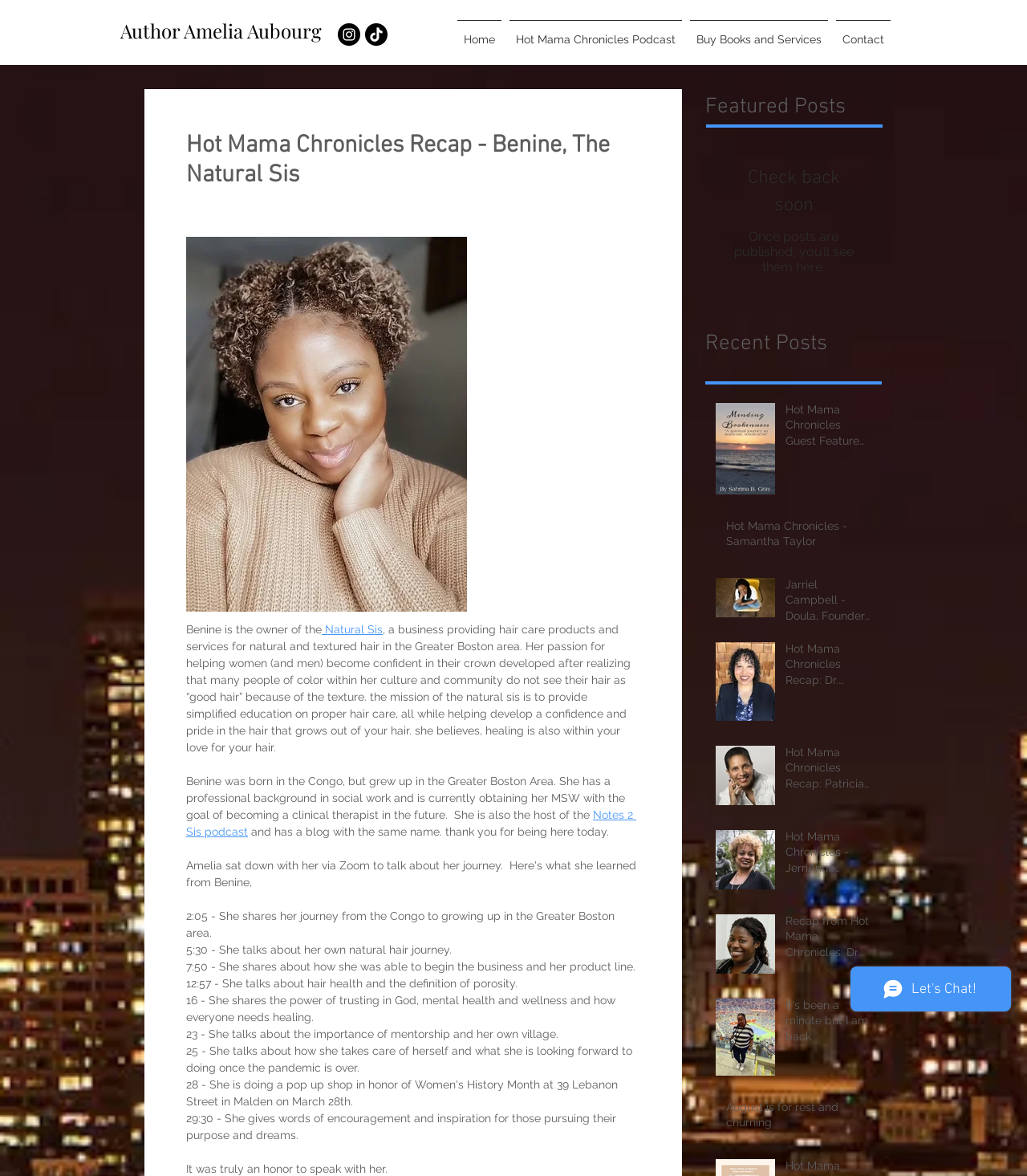Determine which piece of text is the heading of the webpage and provide it.

Hot Mama Chronicles Recap - Benine, The Natural Sis